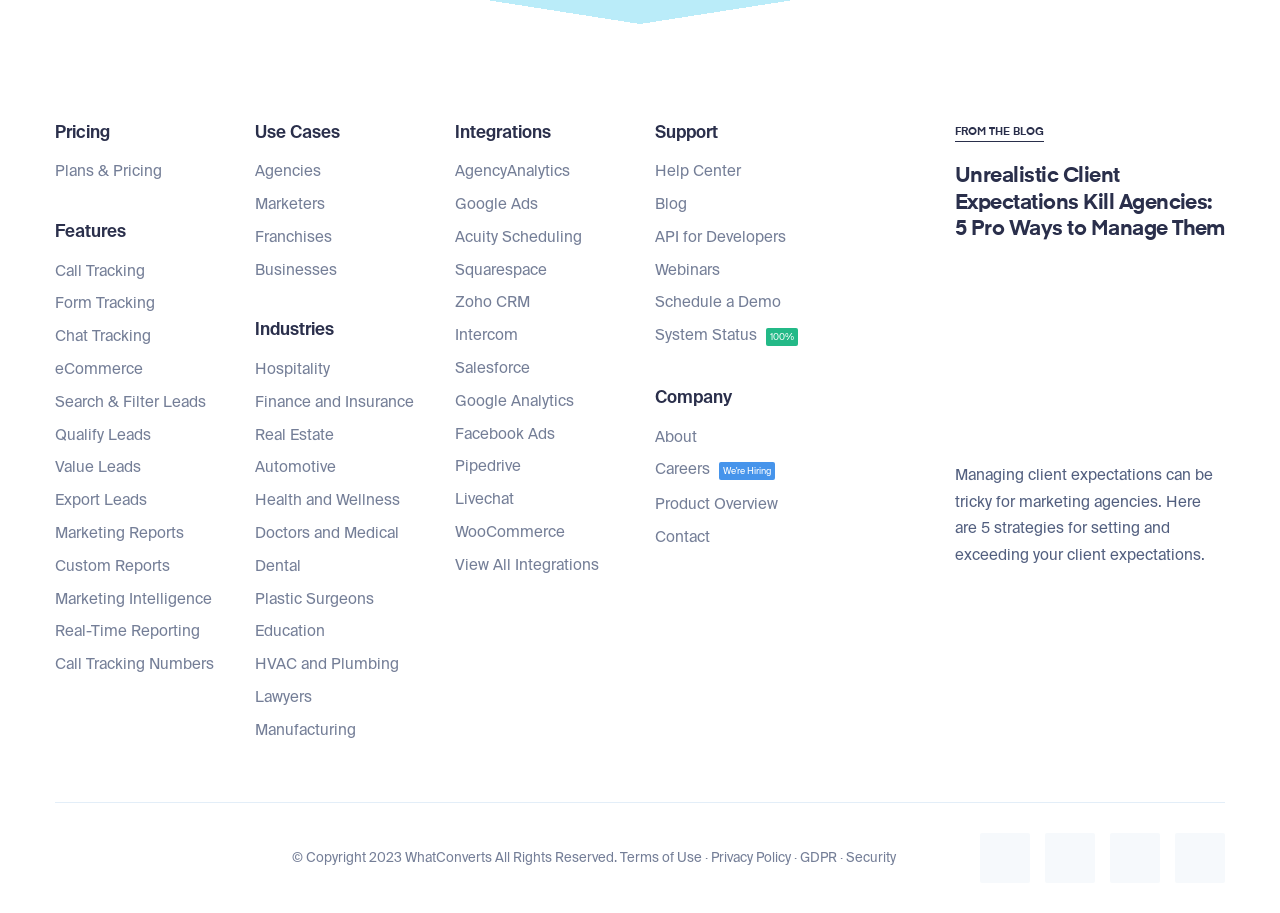How can users get support from this platform?
Answer with a single word or phrase by referring to the visual content.

Help Center and webinars